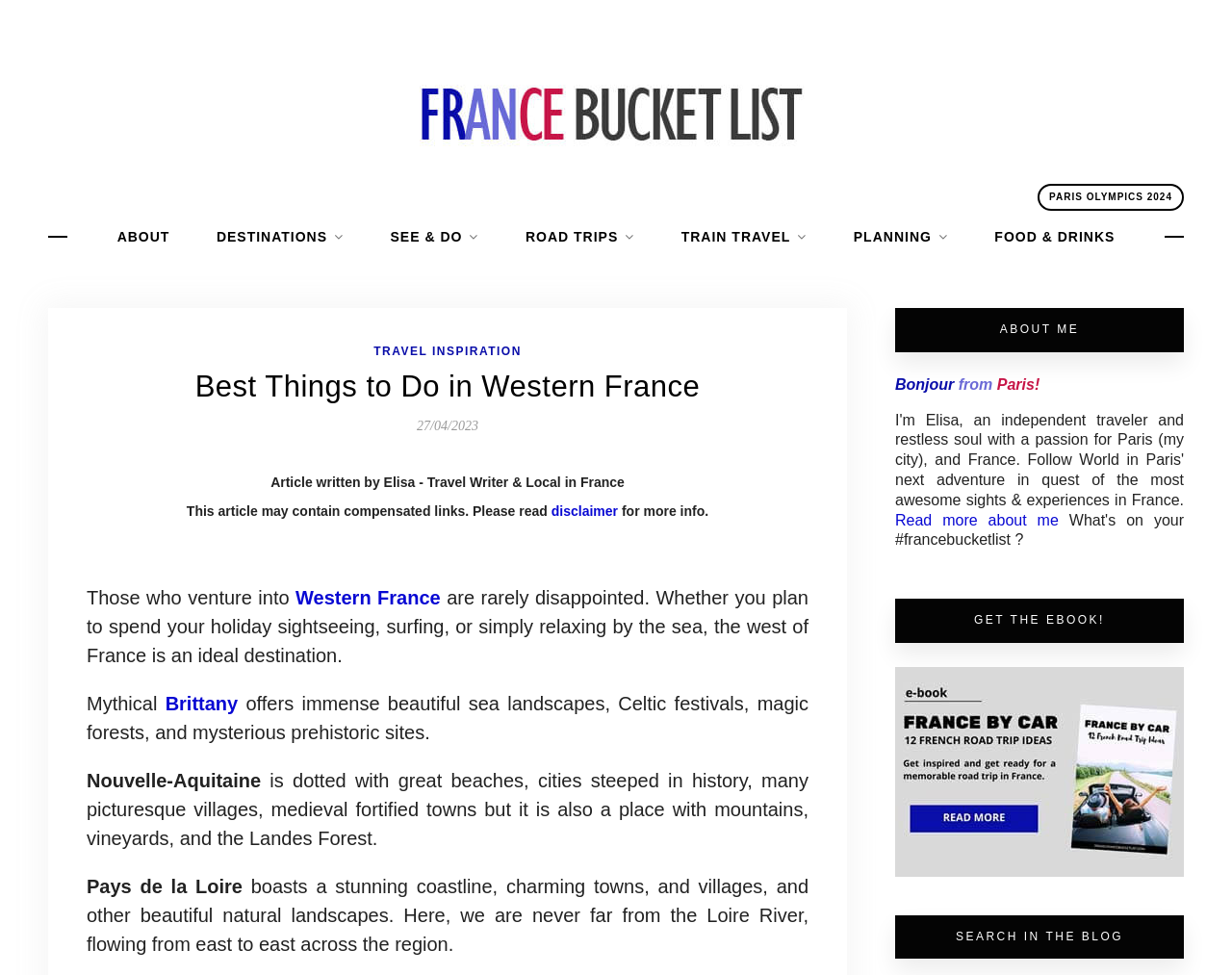Answer the question with a single word or phrase: 
What is the name of the region with 'great beaches, cities steeped in history, many picturesque villages, medieval fortified towns'?

Nouvelle-Aquitaine